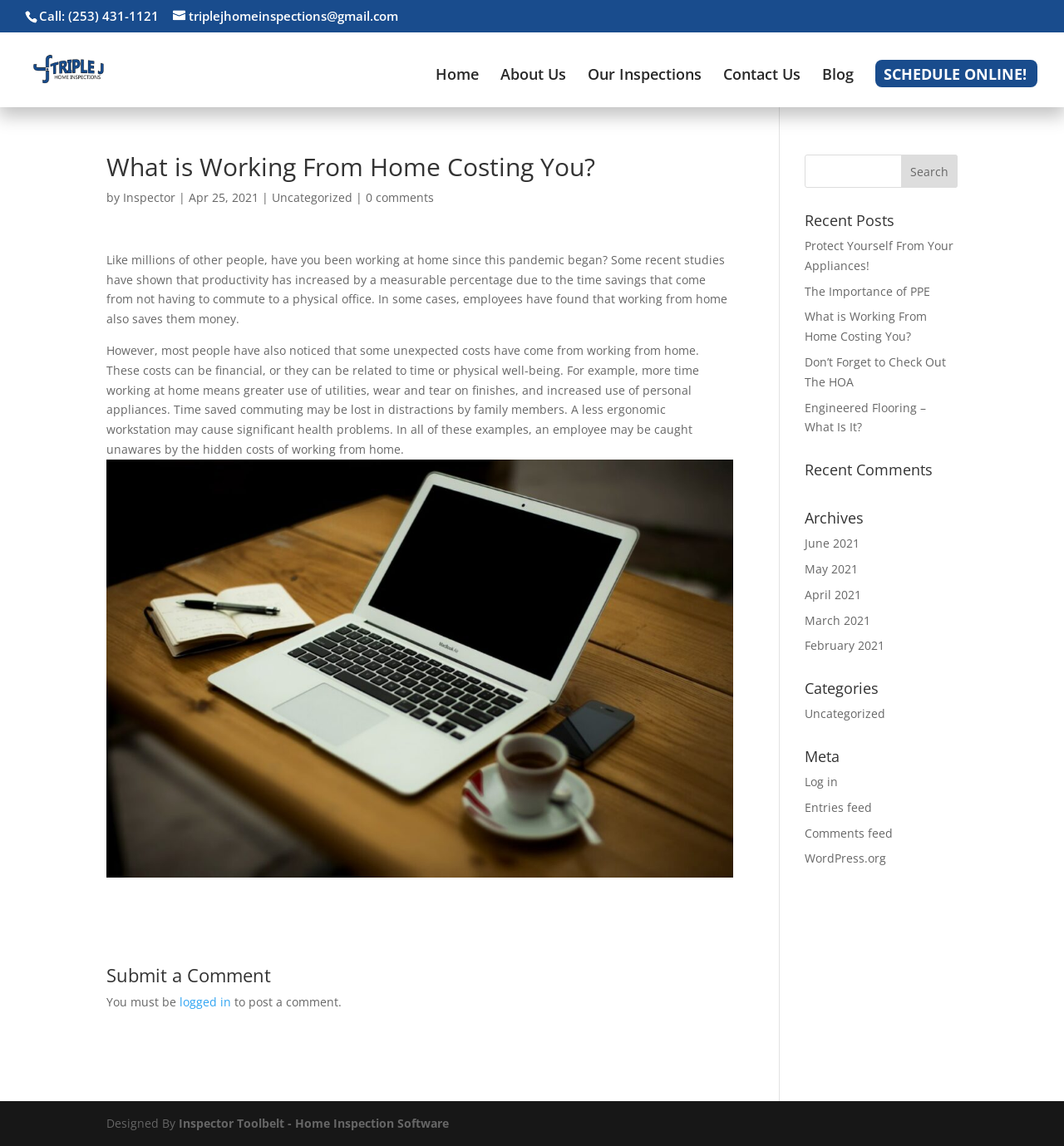Provide the text content of the webpage's main heading.

What is Working From Home Costing You?